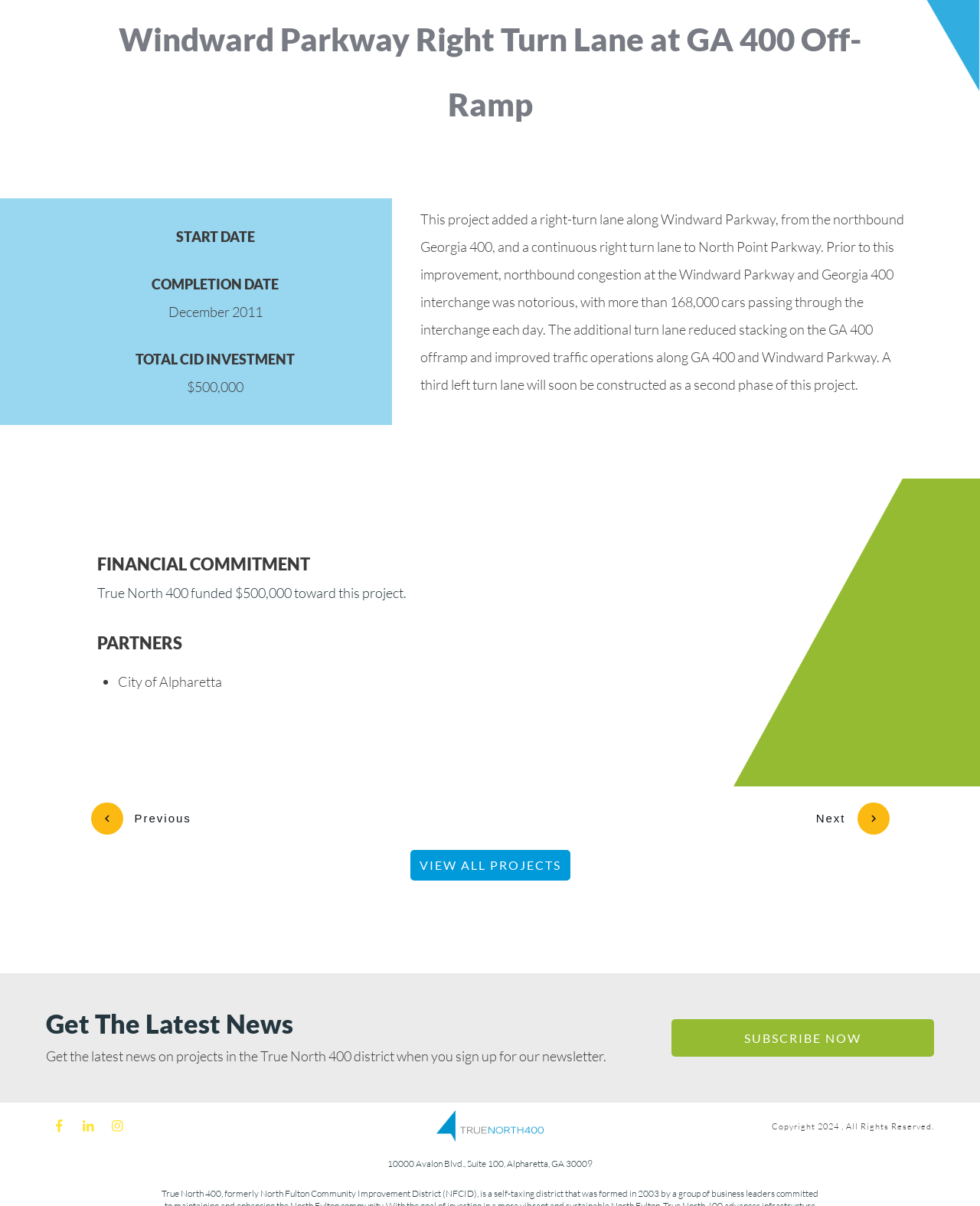Provide the bounding box coordinates of the HTML element described as: "Next". The bounding box coordinates should be four float numbers between 0 and 1, i.e., [left, top, right, bottom].

[0.833, 0.666, 0.907, 0.692]